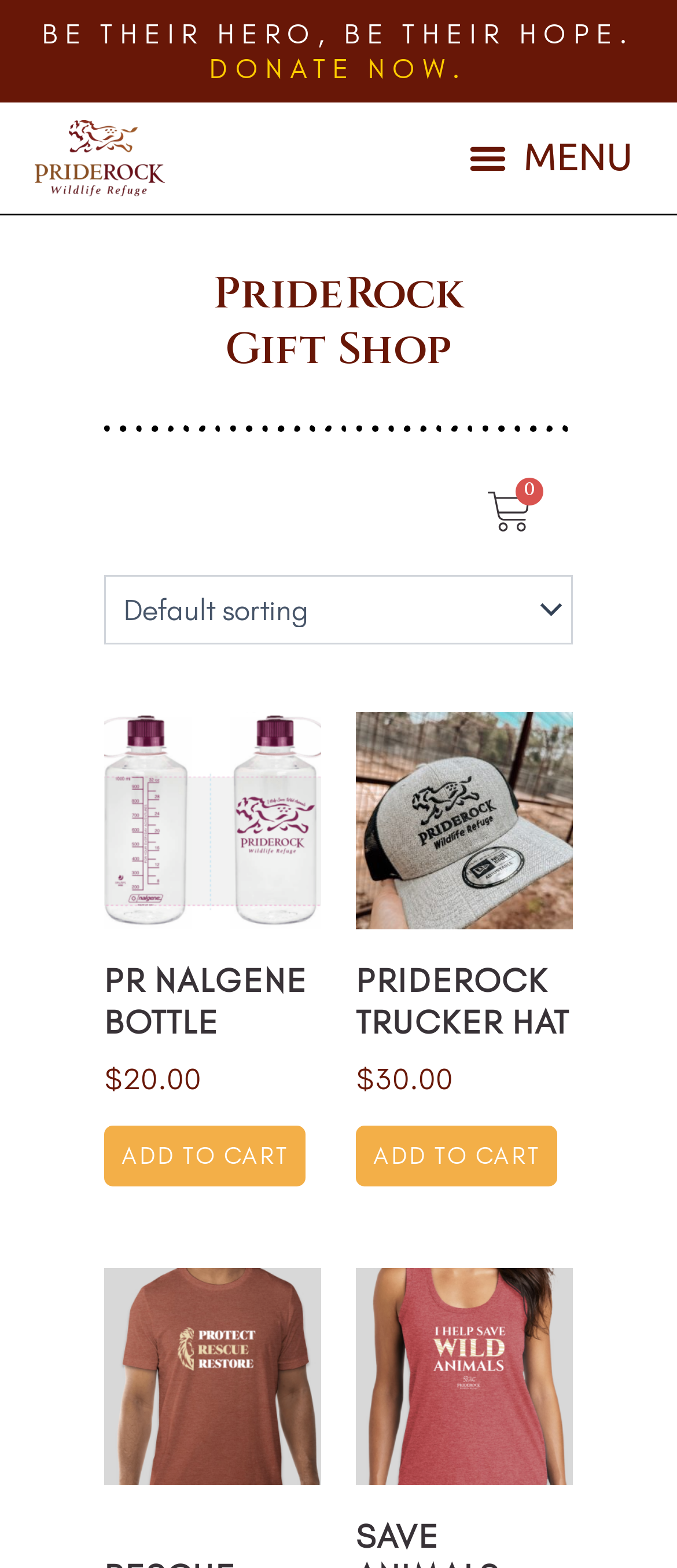Can you identify the bounding box coordinates of the clickable region needed to carry out this instruction: 'Add 'PRIDEROCK TRUCKER HAT' to cart'? The coordinates should be four float numbers within the range of 0 to 1, stated as [left, top, right, bottom].

[0.526, 0.717, 0.824, 0.757]